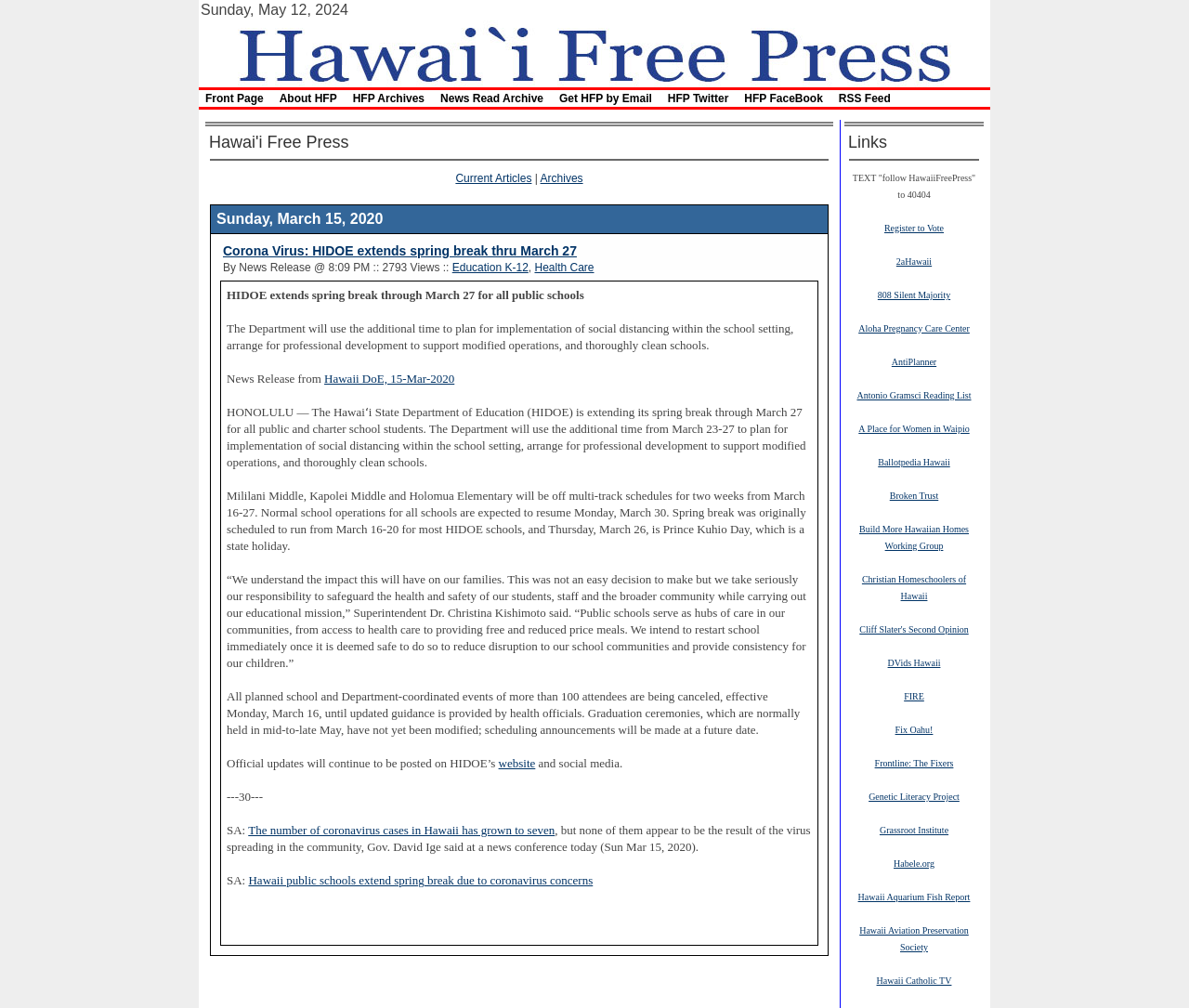Pinpoint the bounding box coordinates of the element that must be clicked to accomplish the following instruction: "Read the article 'Corona Virus: HIDOE extends spring break thru March 27'". The coordinates should be in the format of four float numbers between 0 and 1, i.e., [left, top, right, bottom].

[0.177, 0.232, 0.696, 0.947]